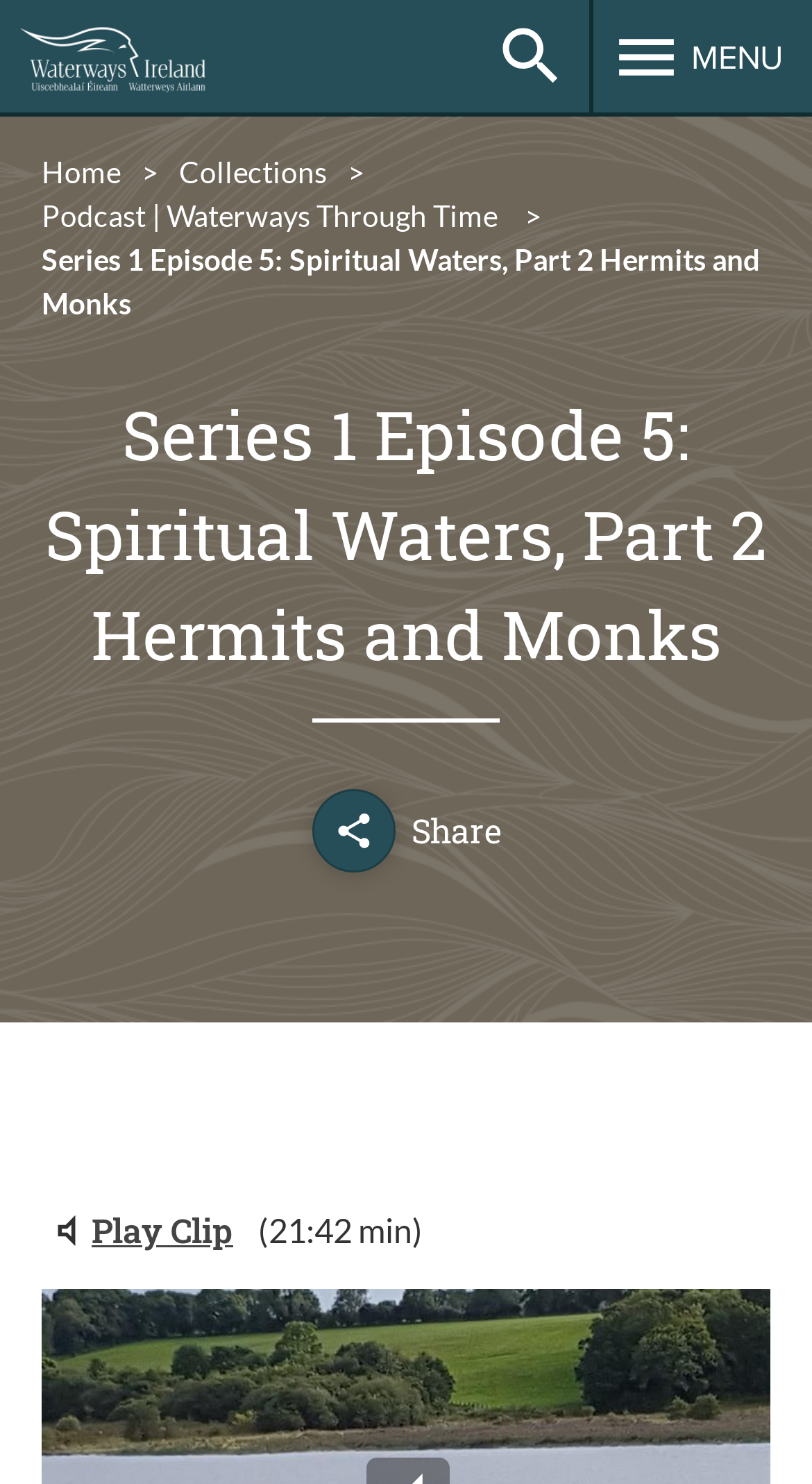What is the name of the episode?
Use the information from the image to give a detailed answer to the question.

I found the answer by looking at the header section of the webpage, where it says 'Series 1 Episode 5: Spiritual Waters, Part 2 Hermits and Monks'. The episode name is 'Series 1 Episode 5'.